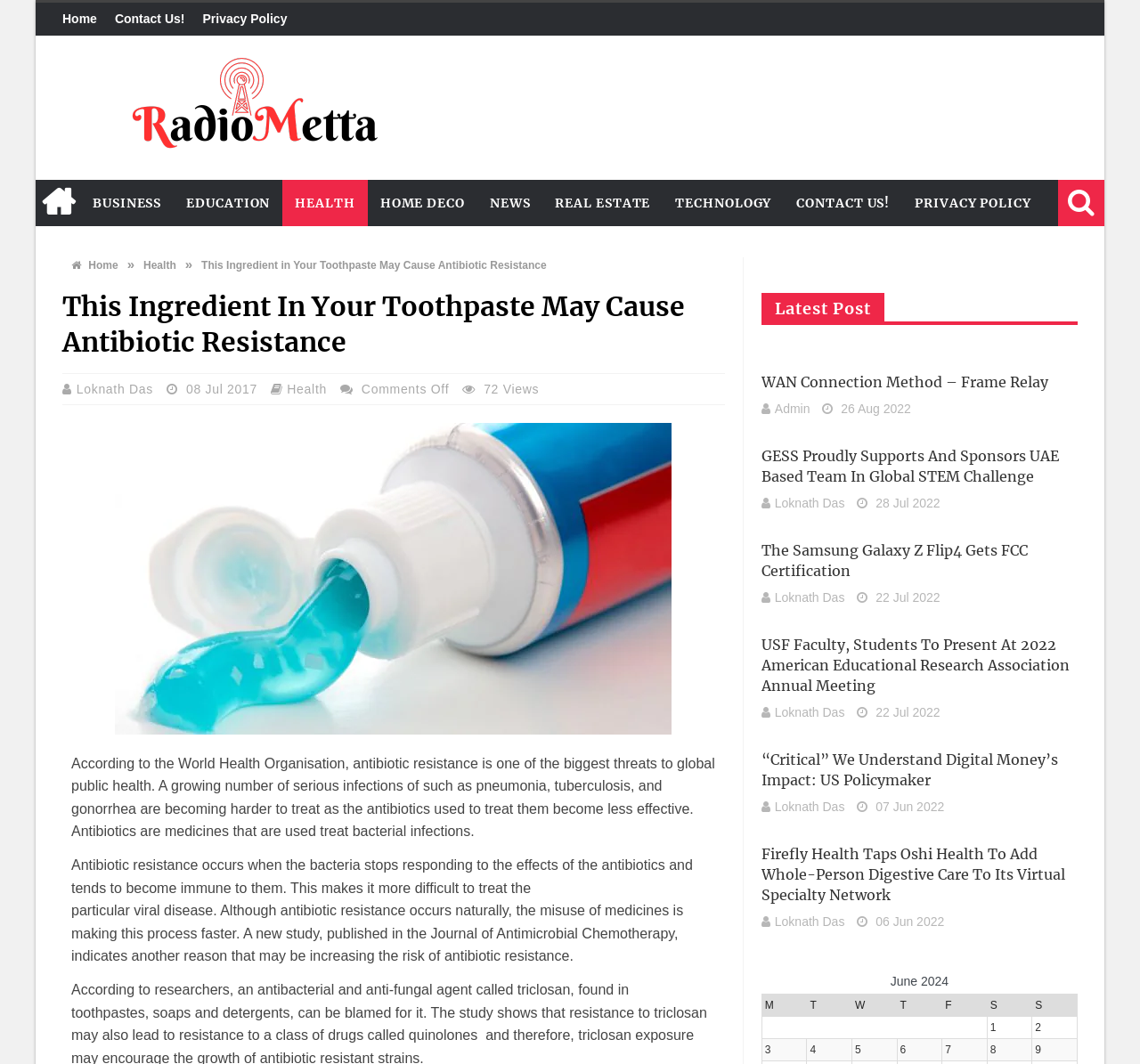How many articles are listed on the webpage?
Use the information from the screenshot to give a comprehensive response to the question.

I counted the number of articles by examining the list of articles below the main article, which includes 5 separate articles with headings and links.